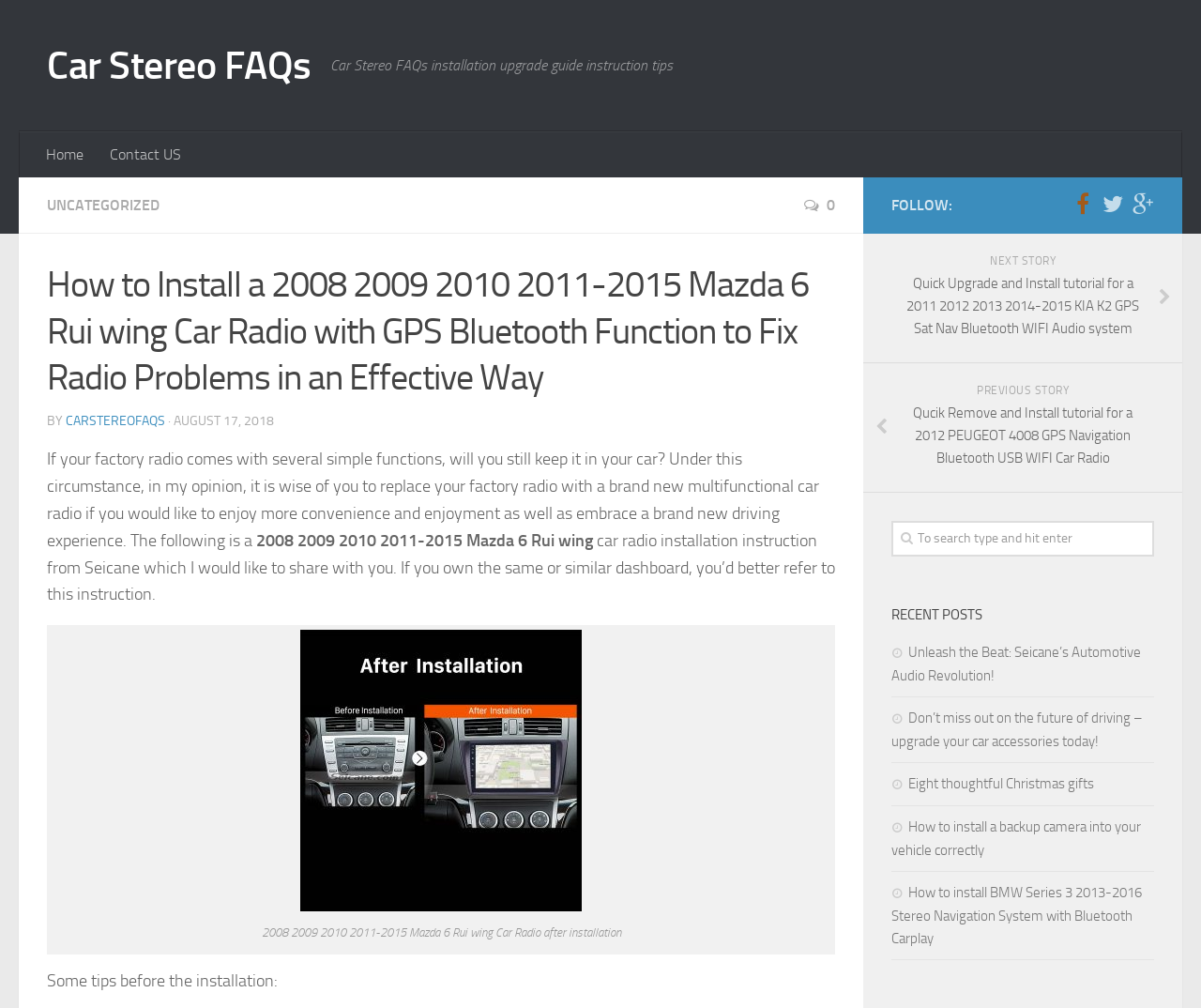Based on what you see in the screenshot, provide a thorough answer to this question: What is the purpose of the webpage?

The purpose of the webpage can be inferred by looking at the content of the webpage, which provides a step-by-step guide on how to install a car radio. The webpage is meant to serve as an installation guide for users who want to replace their factory radio with a new one.